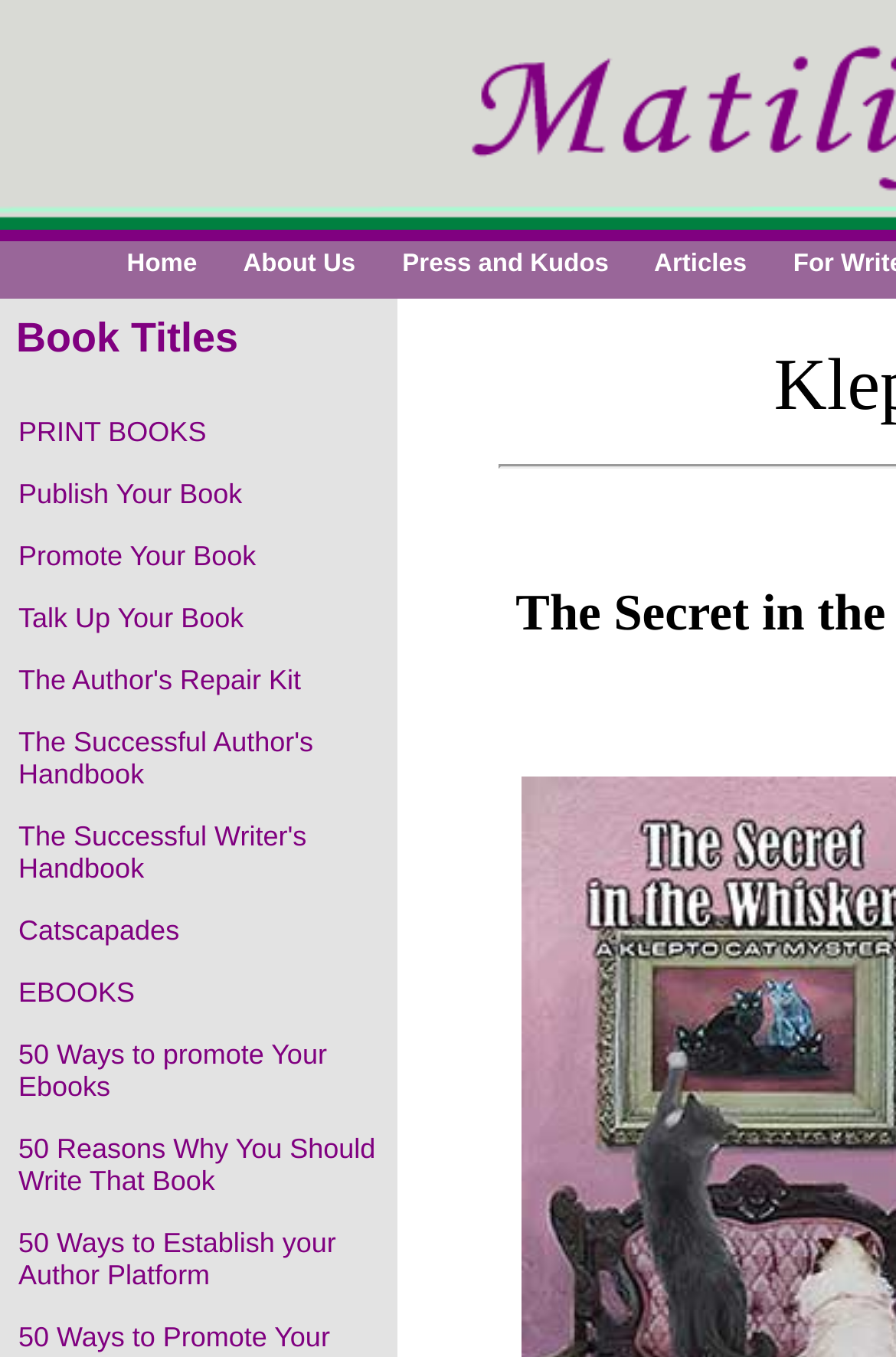Respond with a single word or phrase to the following question: How many images are there on this webpage?

14